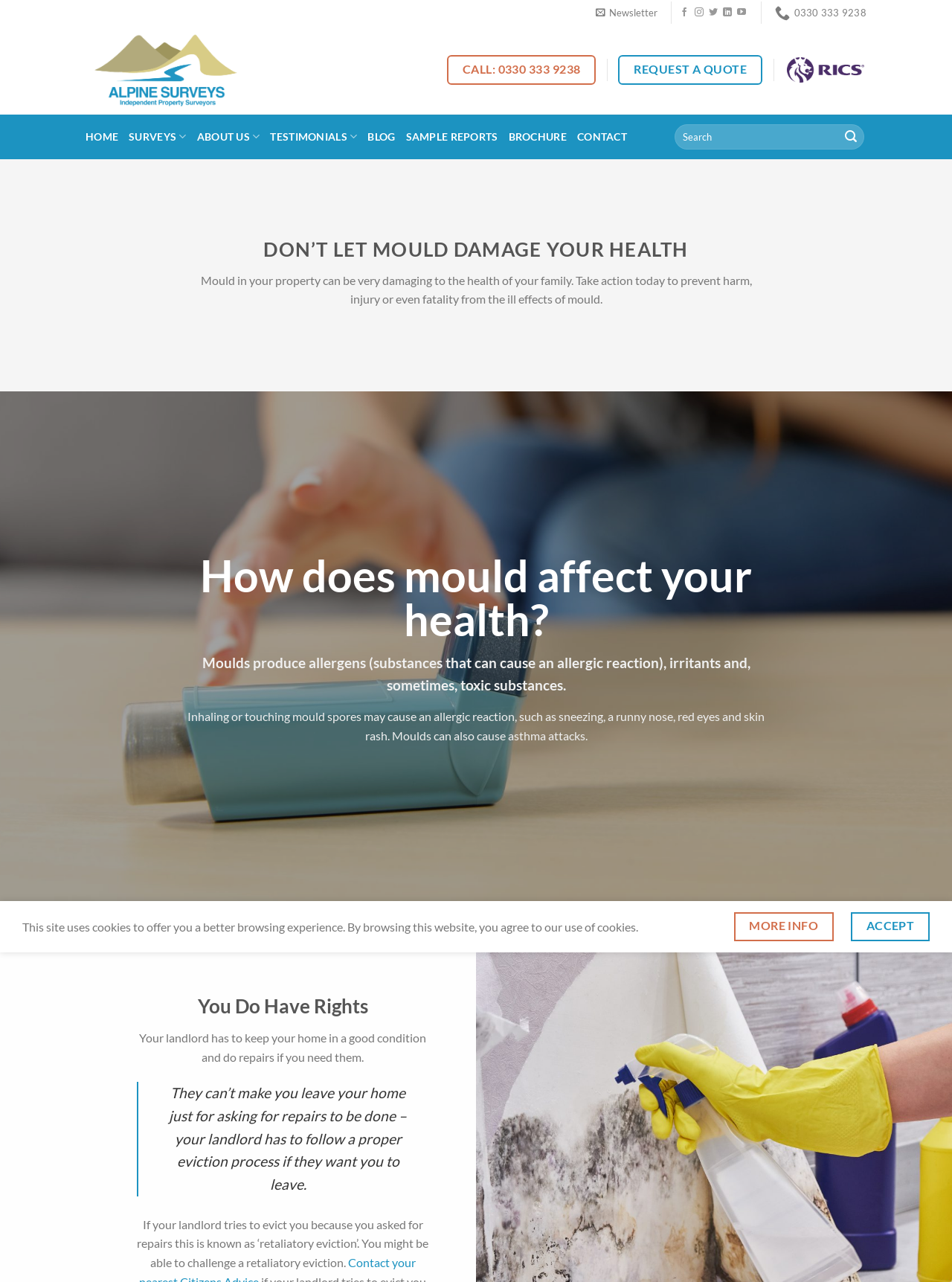Highlight the bounding box coordinates of the element you need to click to perform the following instruction: "Go to the home page."

[0.09, 0.092, 0.124, 0.121]